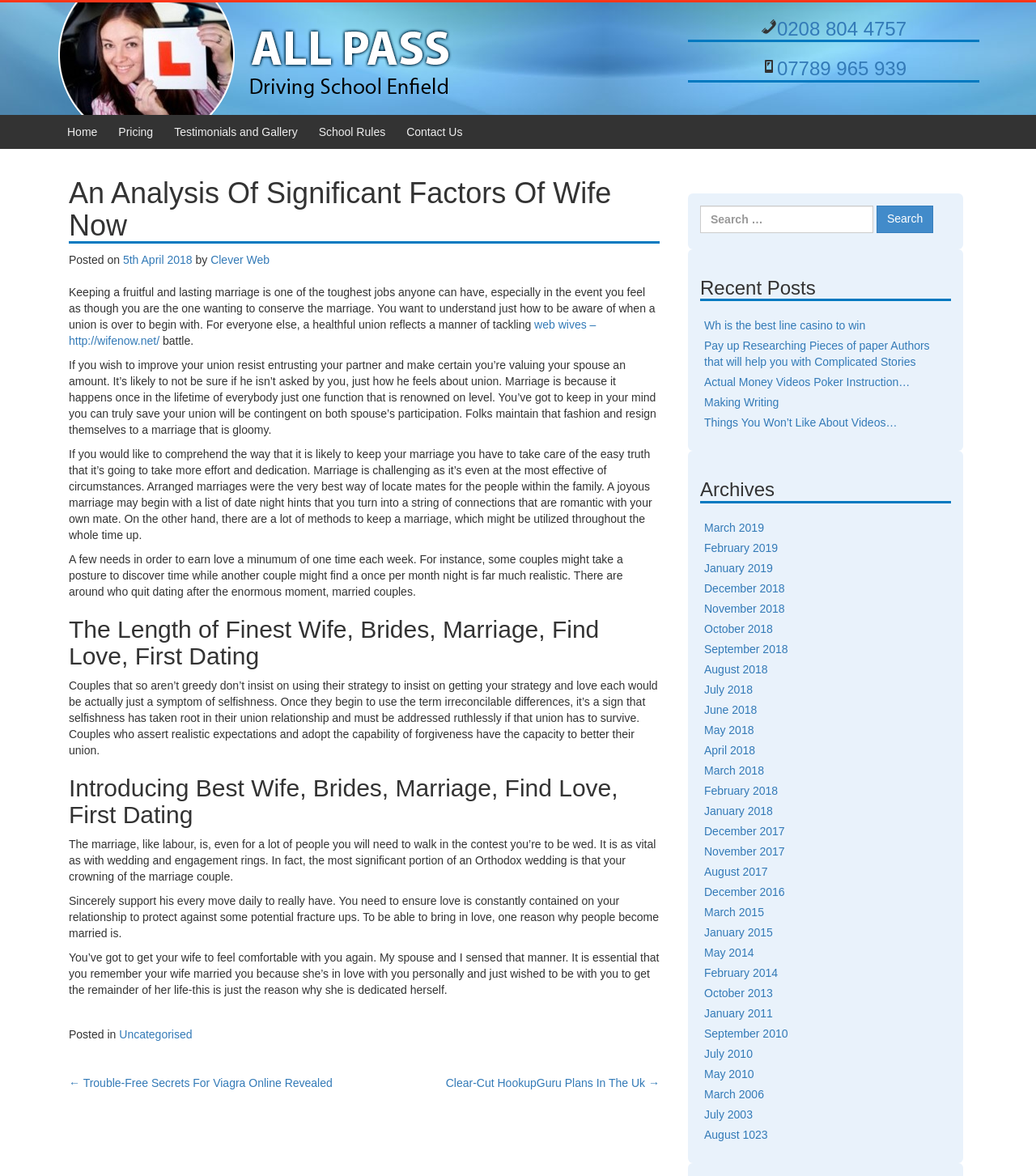Using the information shown in the image, answer the question with as much detail as possible: What is the importance of forgiveness in a marriage?

The article emphasizes the importance of forgiveness in a marriage, stating that couples who adopt the capacity of forgiveness have the ability to better their union, as indicated in the sentence 'Couples who assert realistic expectations and adopt the capability of forgiveness have the capacity to better their union'.